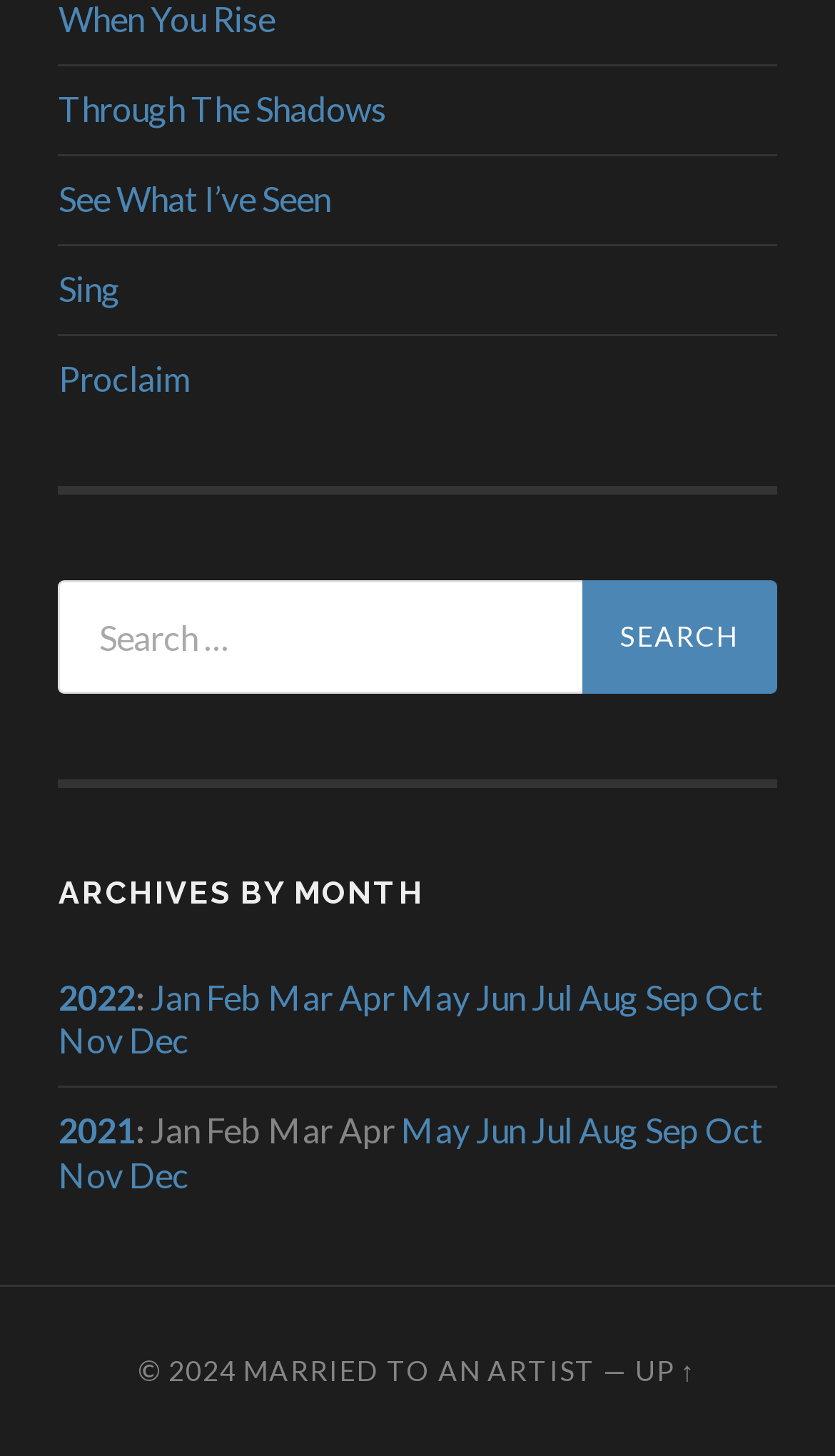How many months are listed under 'ARCHIVES BY MONTH'?
Answer the question with just one word or phrase using the image.

12